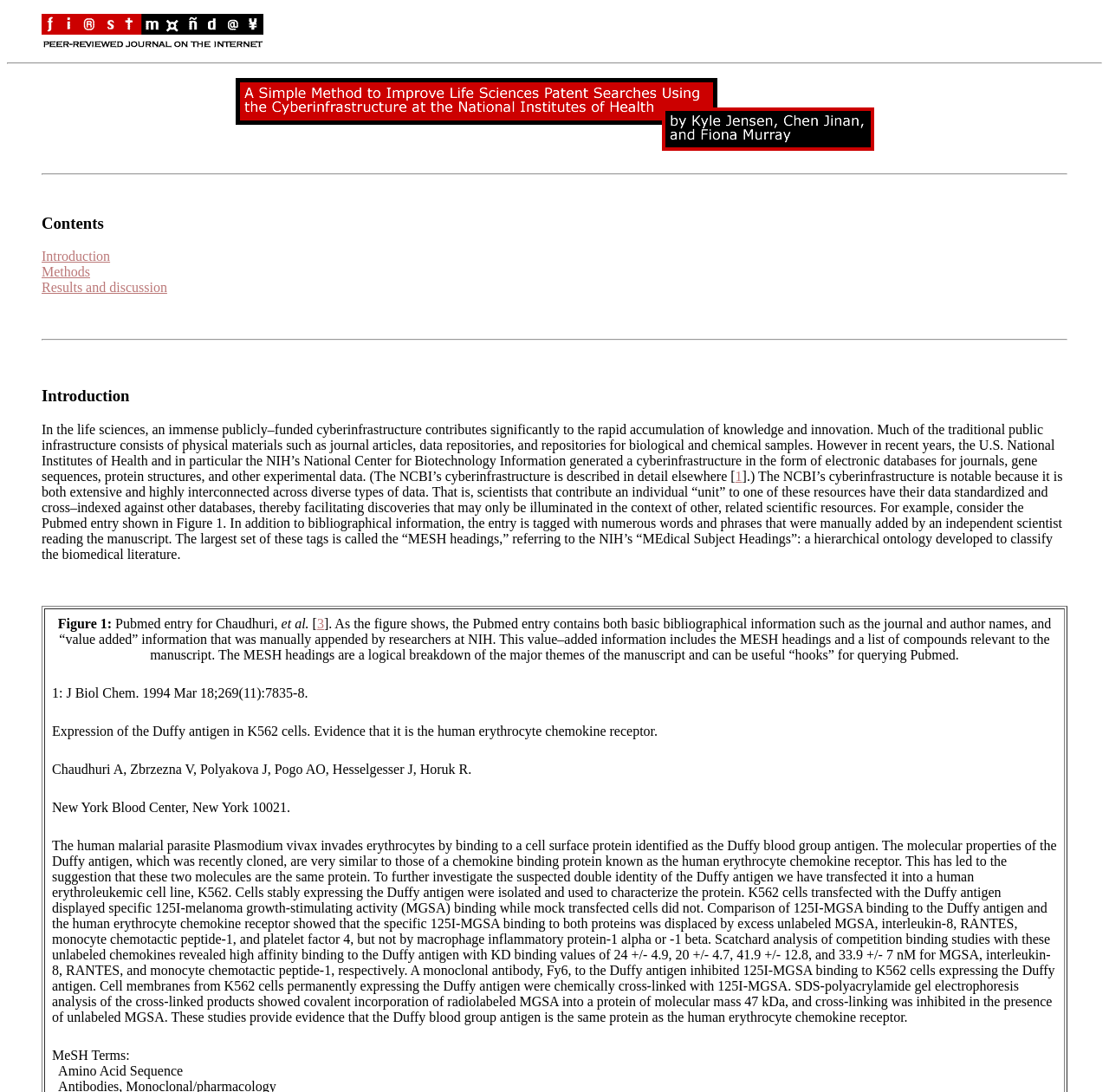Using the information in the image, could you please answer the following question in detail:
What is the main topic of this webpage?

The webpage is about improving life sciences patent searches using the cyberinfrastructure at the National Institutes of Health, as indicated by the meta description and the content of the webpage.